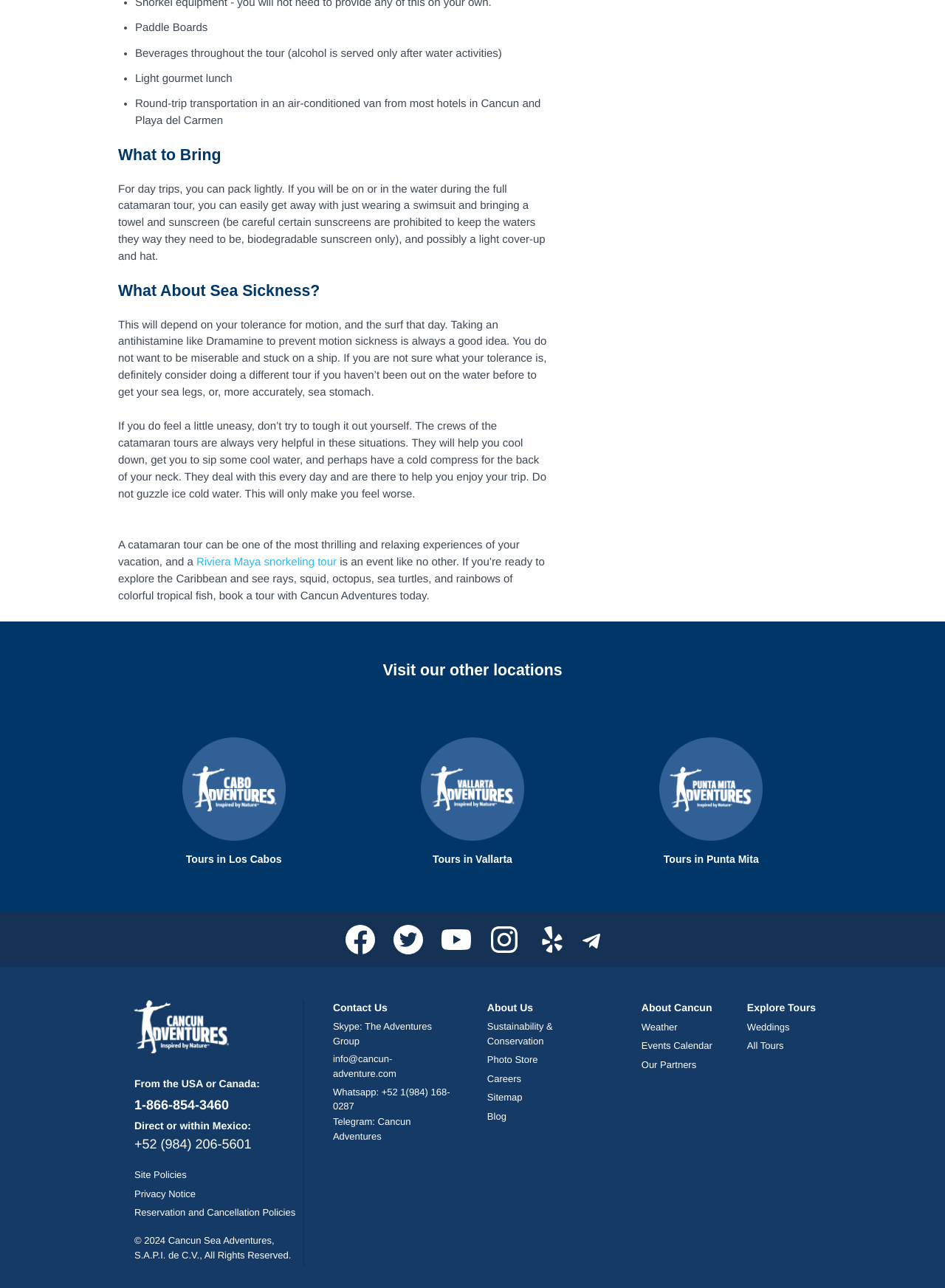What should I bring for the day trip?
Examine the image and give a concise answer in one word or a short phrase.

Swimsuit, Towel, Sunscreen